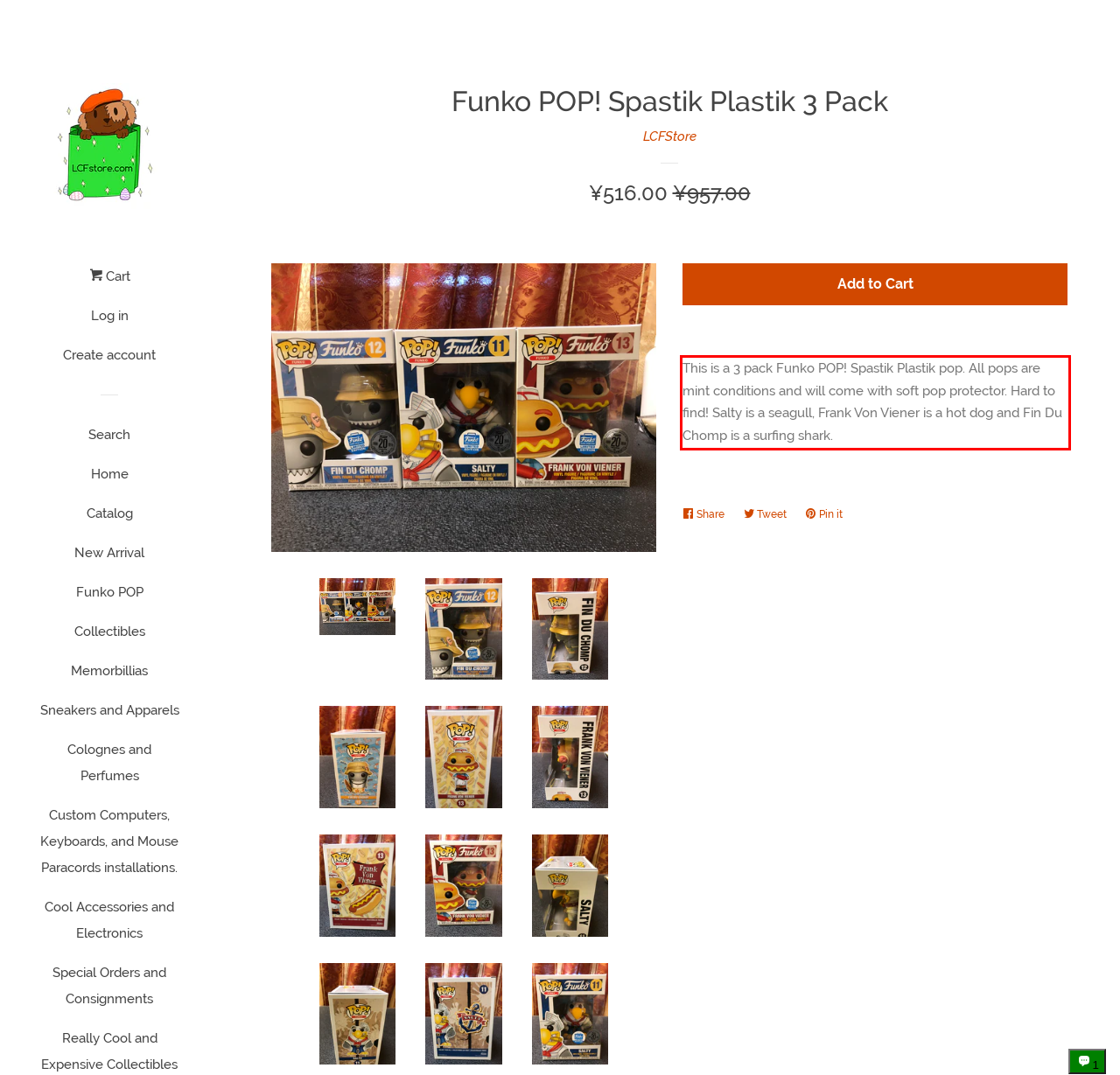Locate the red bounding box in the provided webpage screenshot and use OCR to determine the text content inside it.

This is a 3 pack Funko POP! Spastik Plastik pop. All pops are mint conditions and will come with soft pop protector. Hard to find! Salty is a seagull, Frank Von Viener is a hot dog and Fin Du Chomp is a surfing shark.